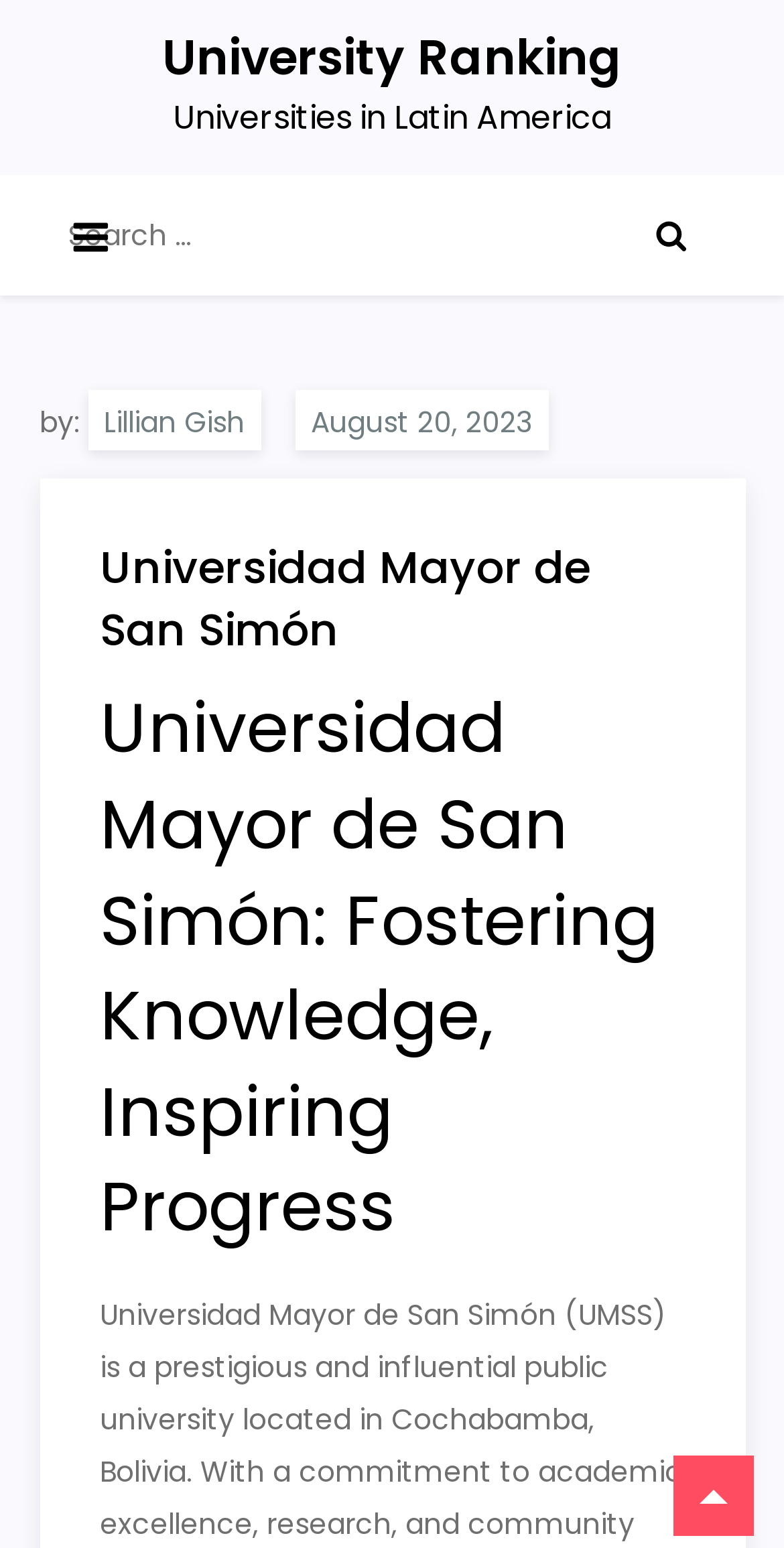Please locate the bounding box coordinates for the element that should be clicked to achieve the following instruction: "View Universidad Mayor de San Simón's information". Ensure the coordinates are given as four float numbers between 0 and 1, i.e., [left, top, right, bottom].

[0.127, 0.348, 0.873, 0.428]